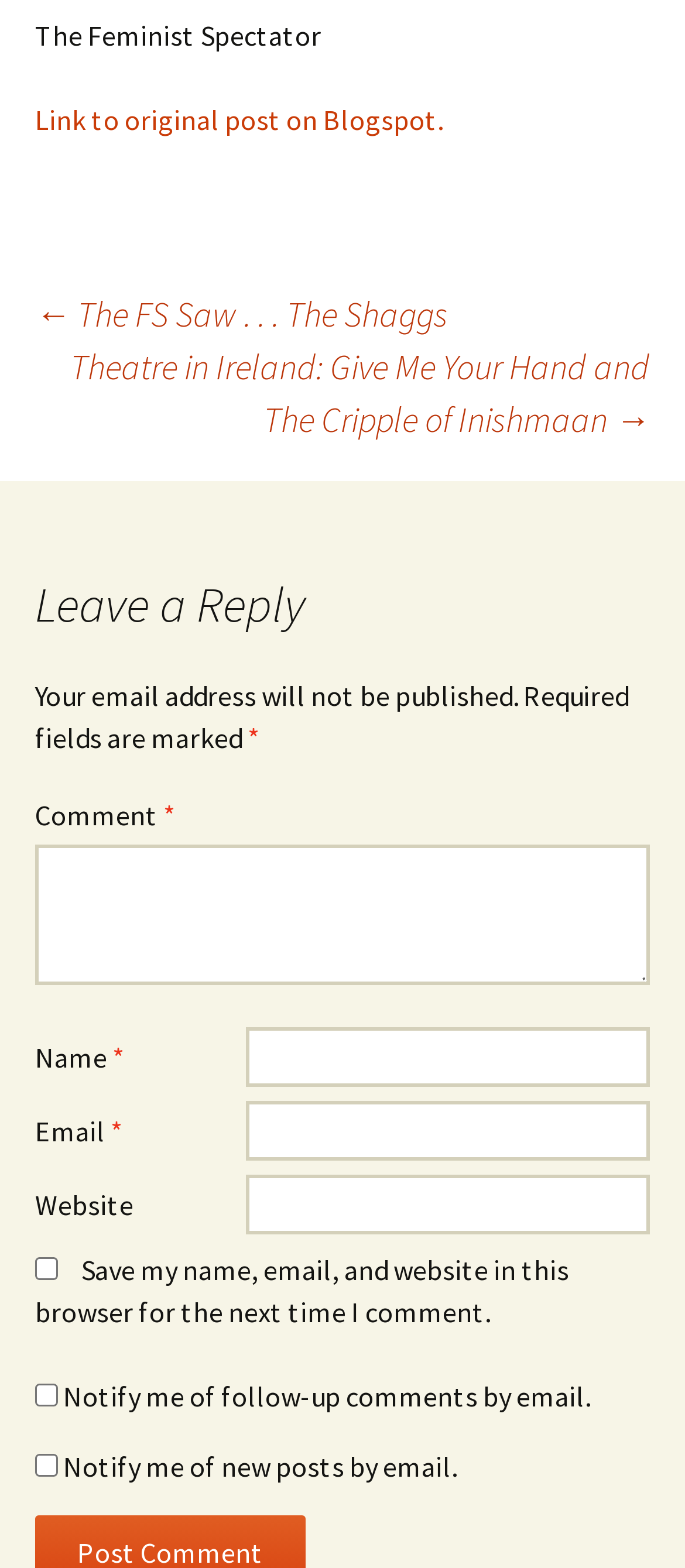Identify the bounding box coordinates for the region to click in order to carry out this instruction: "Check the box to save your name, email, and website". Provide the coordinates using four float numbers between 0 and 1, formatted as [left, top, right, bottom].

[0.051, 0.802, 0.085, 0.817]